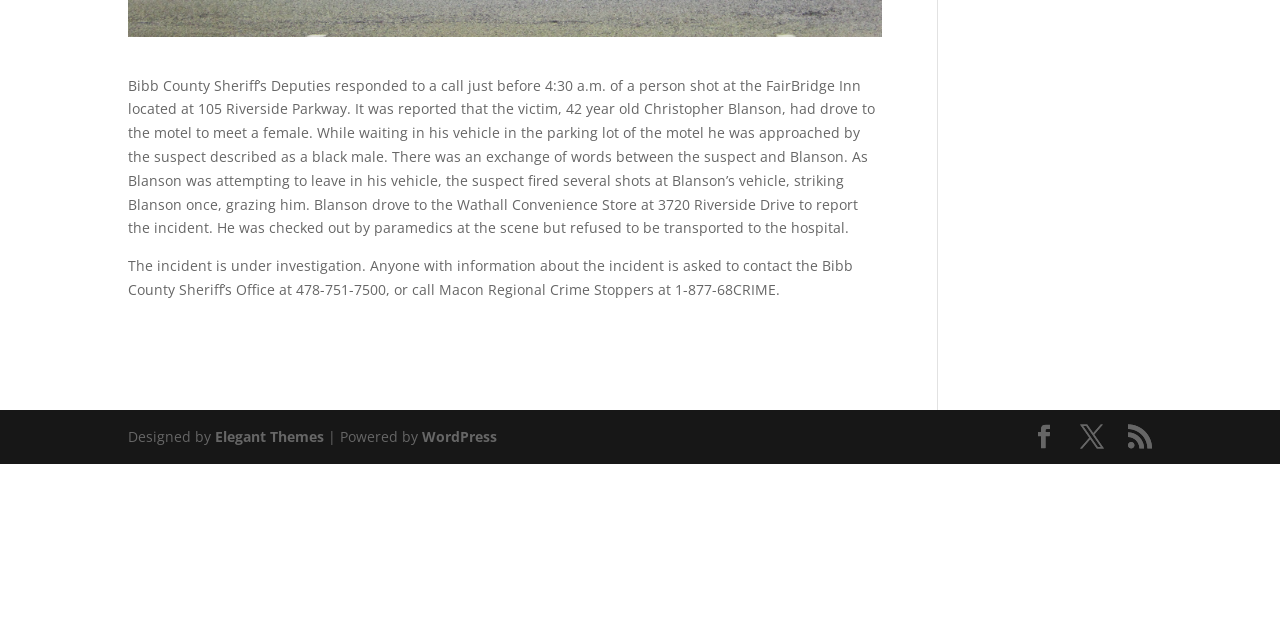Using the element description: "Facebook", determine the bounding box coordinates for the specified UI element. The coordinates should be four float numbers between 0 and 1, [left, top, right, bottom].

[0.806, 0.664, 0.825, 0.703]